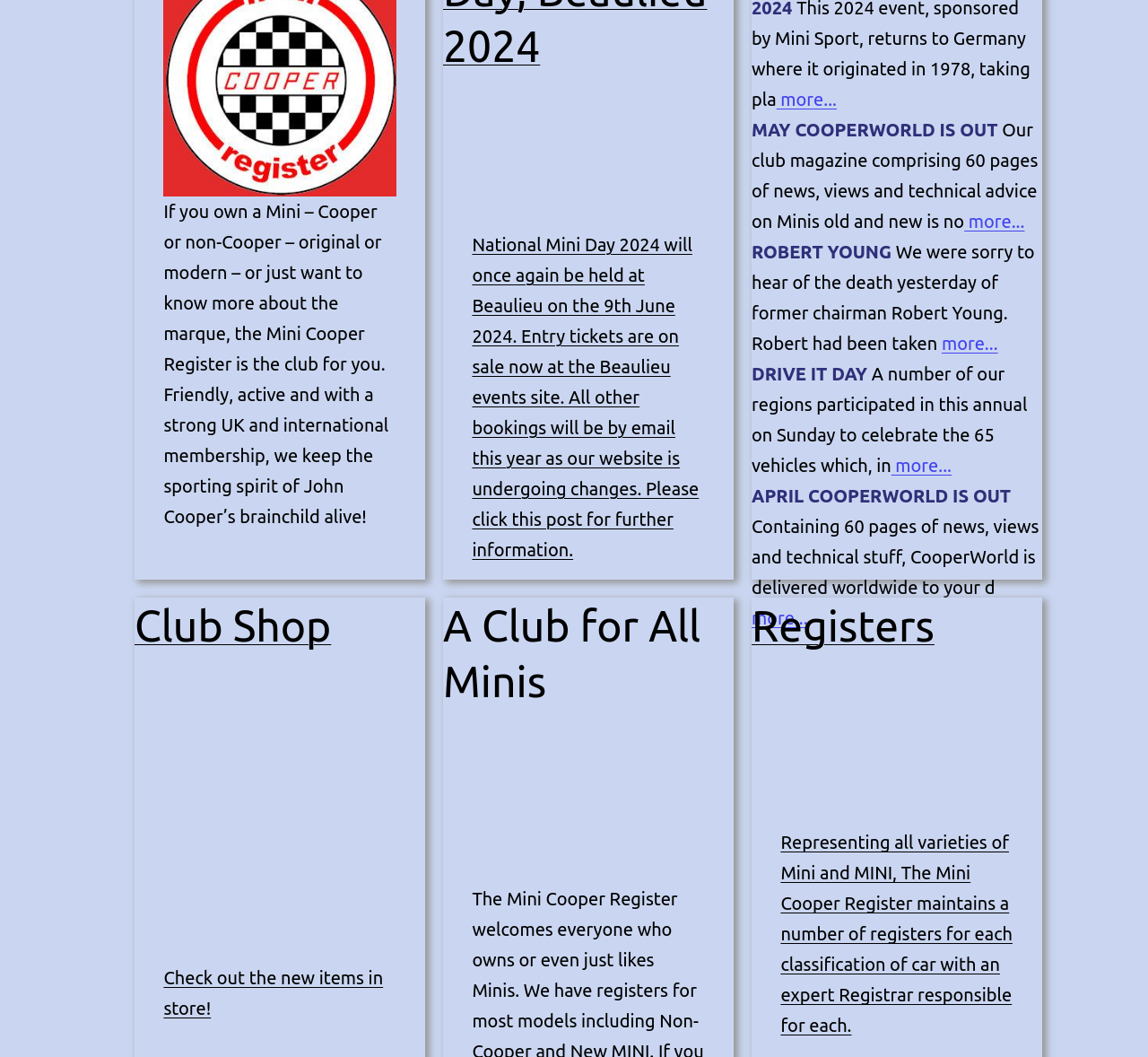What is the name of the club for Mini owners?
Look at the image and respond to the question as thoroughly as possible.

The question is asking about the name of the club for Mini owners, which can be found in the first StaticText element with the text 'If you own a Mini – Cooper or non-Cooper – original or modern – or just want to know more about the marque, the Mini Cooper Register is the club for you.'